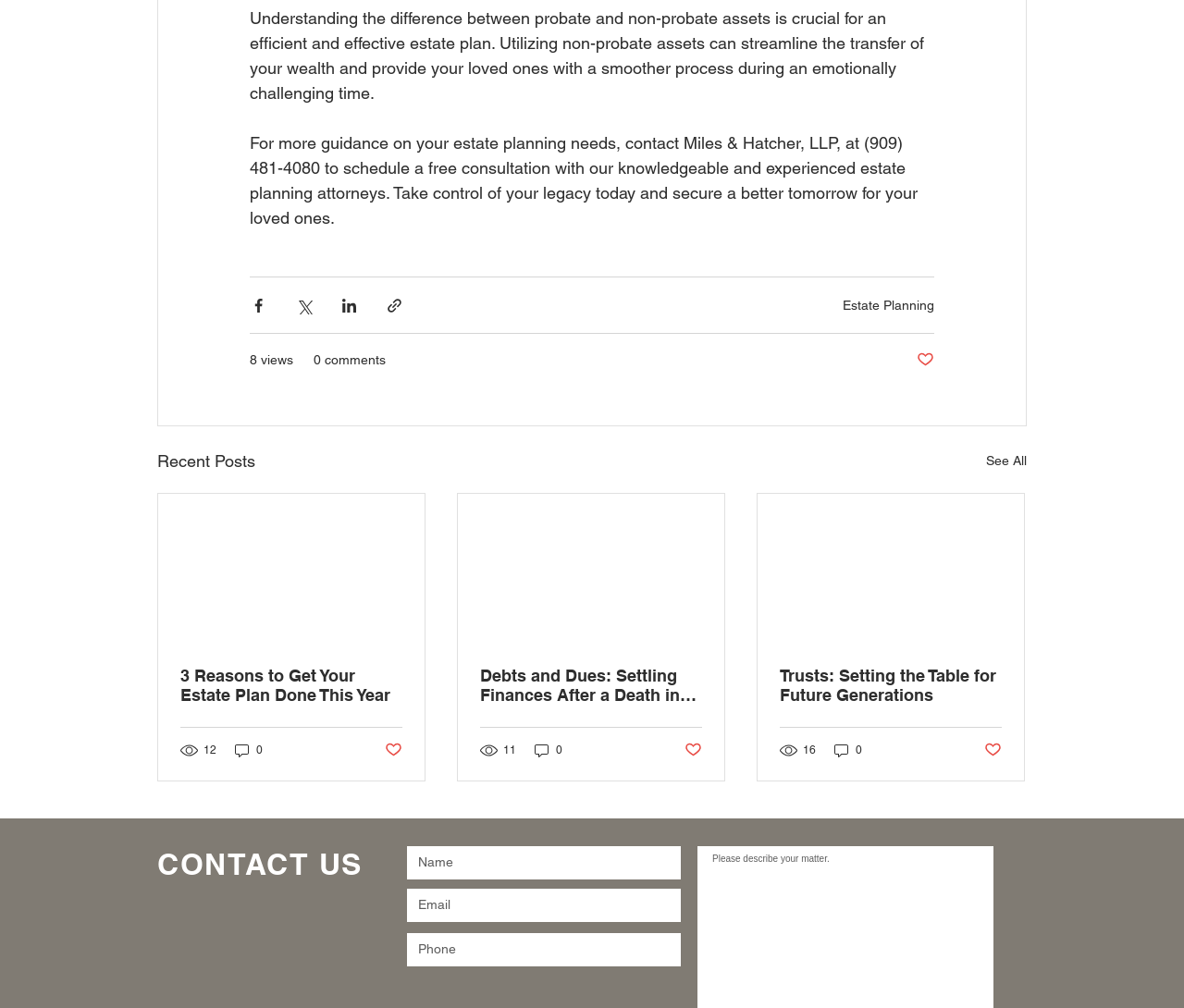Using the element description: "aria-label="Name" name="name" placeholder="Name"", determine the bounding box coordinates. The coordinates should be in the format [left, top, right, bottom], with values between 0 and 1.

[0.344, 0.839, 0.575, 0.872]